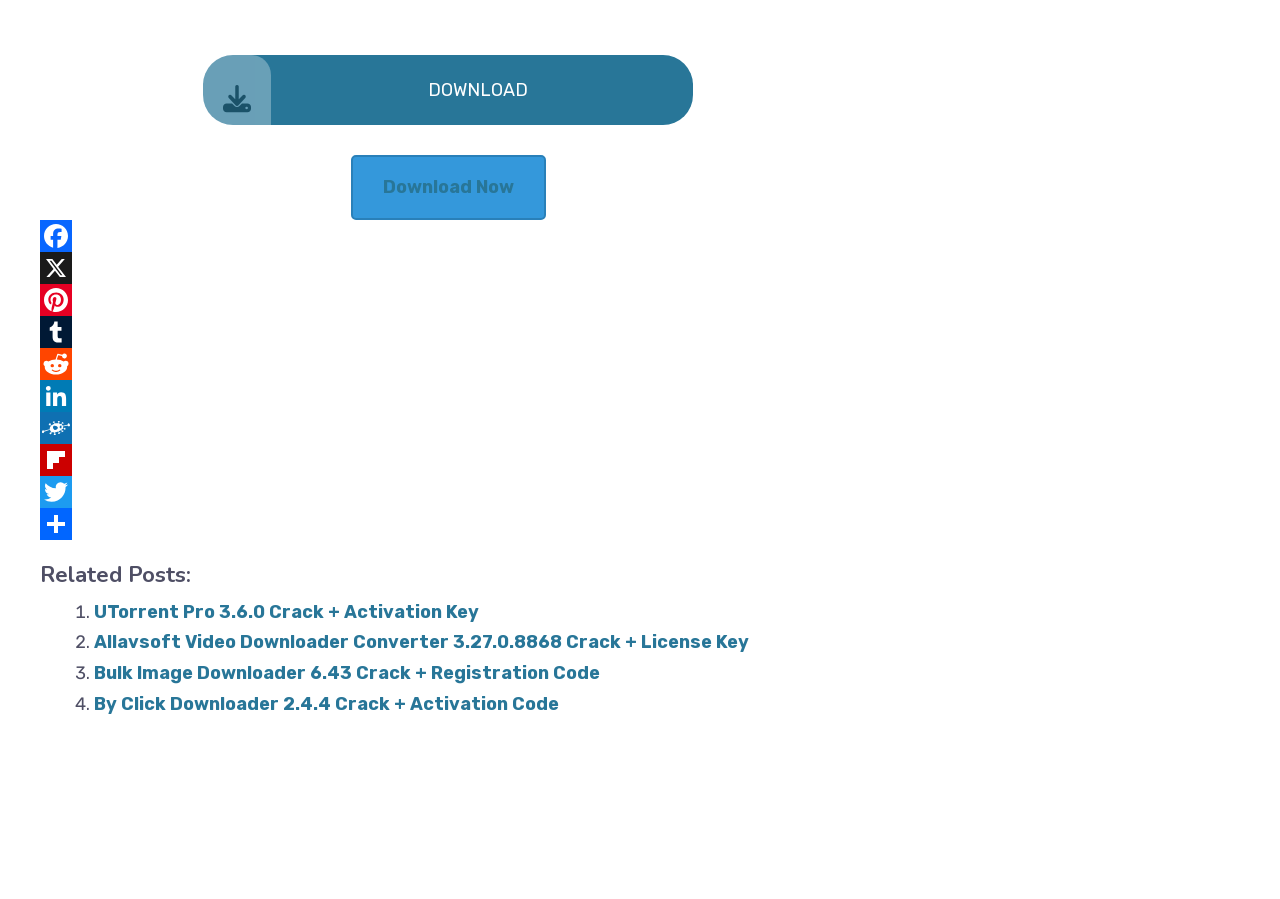Please specify the bounding box coordinates of the area that should be clicked to accomplish the following instruction: "Subscribe". The coordinates should consist of four float numbers between 0 and 1, i.e., [left, top, right, bottom].

None